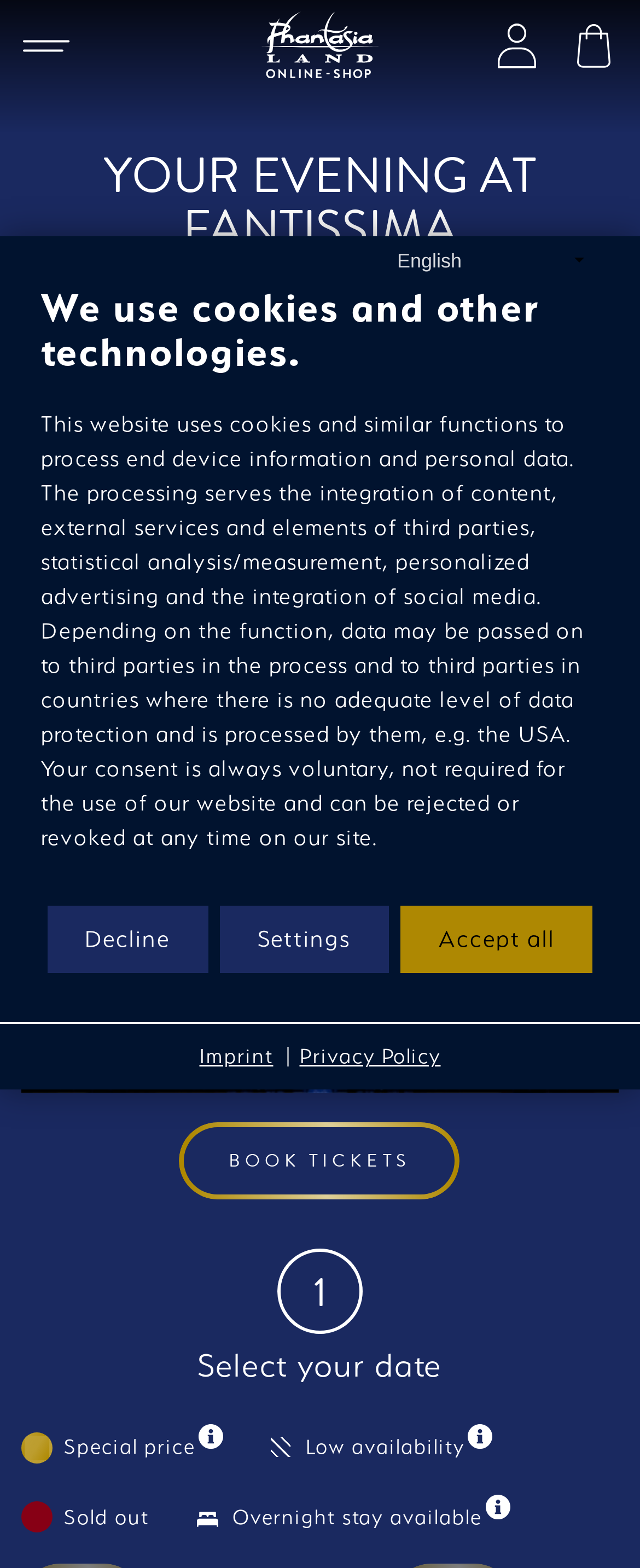Determine the bounding box for the UI element described here: "Read more".

[0.279, 0.896, 0.381, 0.938]